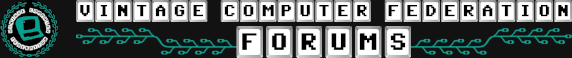Give a complete and detailed account of the image.

The image features a stylized banner for the "Vintage Computer Federation Forums," prominently displaying the forum's name in a retro, pixelated font. The text is set against a dark background, enhancing the vintage aesthetic. The design is further embellished with decorative elements, including teal-colored accents and intricate patterns that evoke the nostalgic feel of classic computing. This banner serves as a visual gateway for users, representing a community dedicated to discussions about vintage computing and technology.